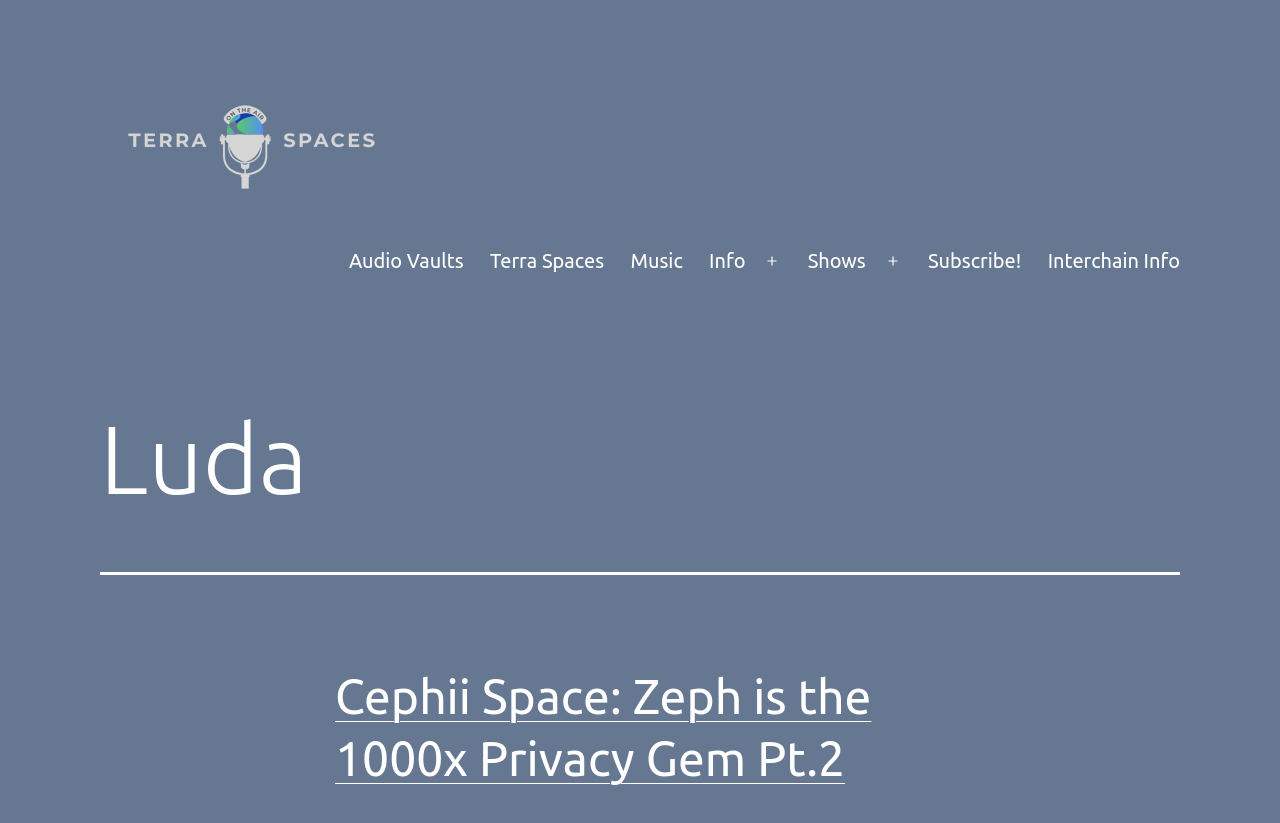Generate a comprehensive description of the contents of the webpage.

The webpage is titled "Luda – TerraSpaces" and features a prominent logo image of "TerraSpaces" at the top left corner. Below the logo, there are two identical links to "TerraSpaces", one of which is an image link. 

To the right of the logo, there is a primary navigation menu that spans across the top of the page, containing links to "Audio Vaults", "Terra Spaces", "Music", "Info", "Shows", "Subscribe!", and "Interchain Info". The menu also has two buttons to open additional menus, but they are not expanded.

Below the navigation menu, there is a header section that takes up most of the page's width. It contains a heading that reads "Tag: Luda" and a subheading that reads "Cephii Space: Zeph is the 1000x Privacy Gem Pt.2". The subheading is a link to the same title.